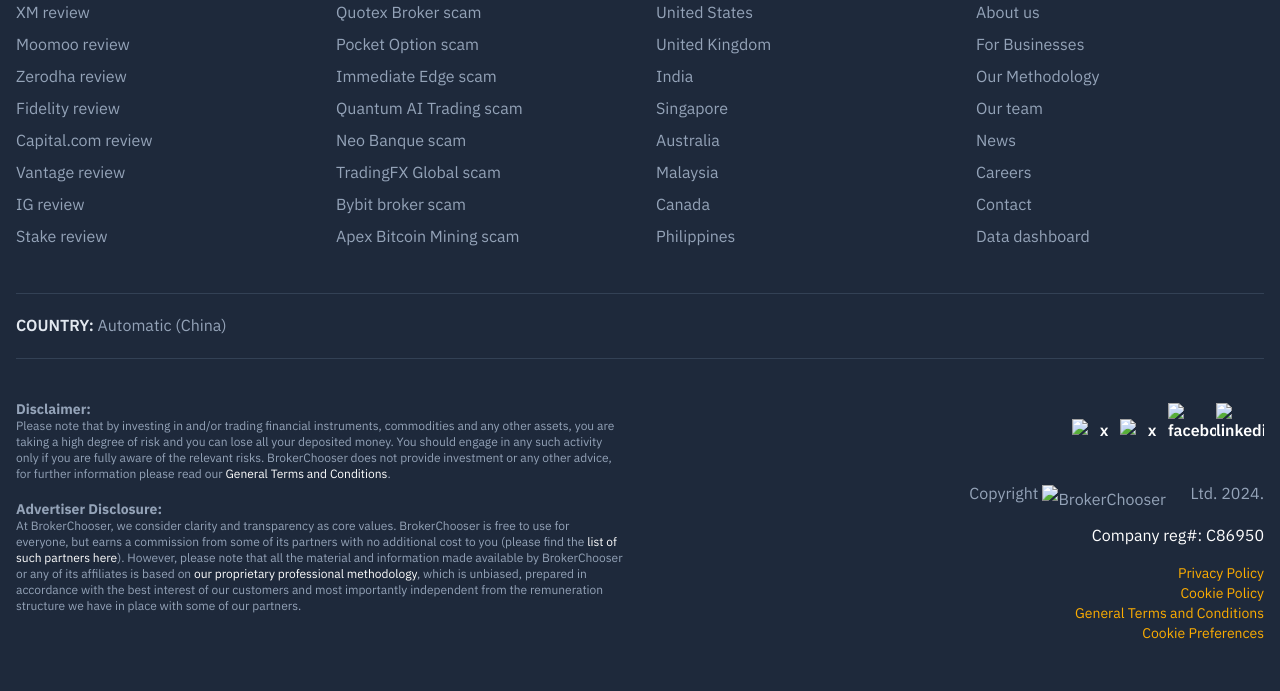What countries are listed on the webpage?
From the image, respond using a single word or phrase.

United Kingdom, India, Singapore, and others